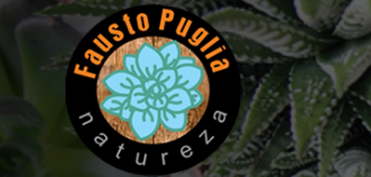What is the theme represented by the wooden texture?
Could you answer the question with a detailed and thorough explanation?

The caption explains that the wooden texture behind the text represents the nature theme, which is a key aspect of the brand's focus on promoting a connection with nature and environmental awareness.